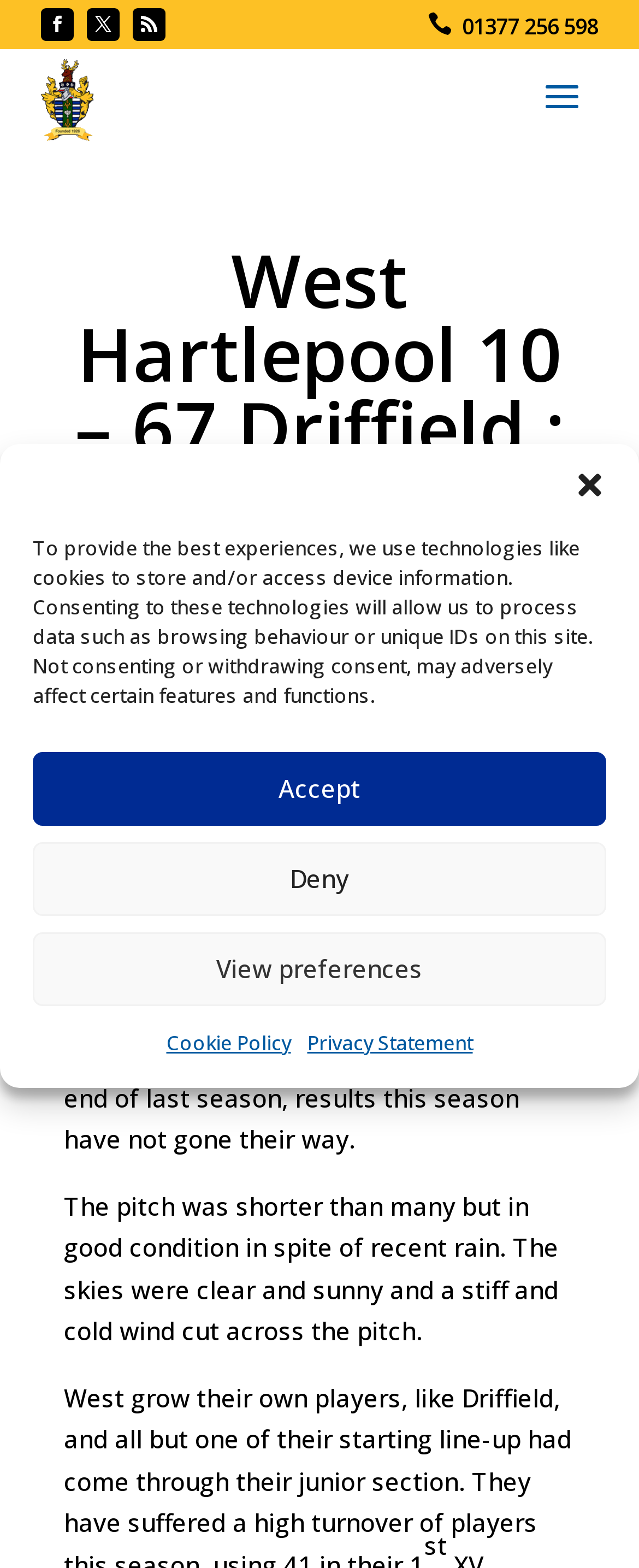Write a detailed summary of the webpage, including text, images, and layout.

The webpage appears to be a match report from a rugby game between West Hartlepool and Driffield, played on Saturday, 14 December 2019. 

At the top of the page, there is a navigation menu with three icons, followed by a phone number and an email address. 

Below the navigation menu, there is a large heading that displays the title of the match report, "West Hartlepool 10 – 67 Driffield : Saturday, 14 December 2019". 

Underneath the heading, there is a byline that reads "by Brad" and a date "Dec 15, 2019". 

To the right of the byline, there is a link to "Match Reports". 

The main content of the page is a descriptive article about the match, which is divided into two paragraphs. The first paragraph describes the trip to Brinkburn, the current home of Driffield RUFC, and the history of West Hartlepool rugby club. The second paragraph describes the condition of the pitch and the weather on the day of the match. 

At the top right corner of the page, there is a dialog box for managing cookie consent, which includes buttons to accept, deny, or view preferences, as well as links to the Cookie Policy and Privacy Statement.